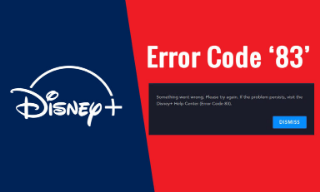What is the purpose of the 'DISMISS' button?
Refer to the screenshot and respond with a concise word or phrase.

To exit the error alert